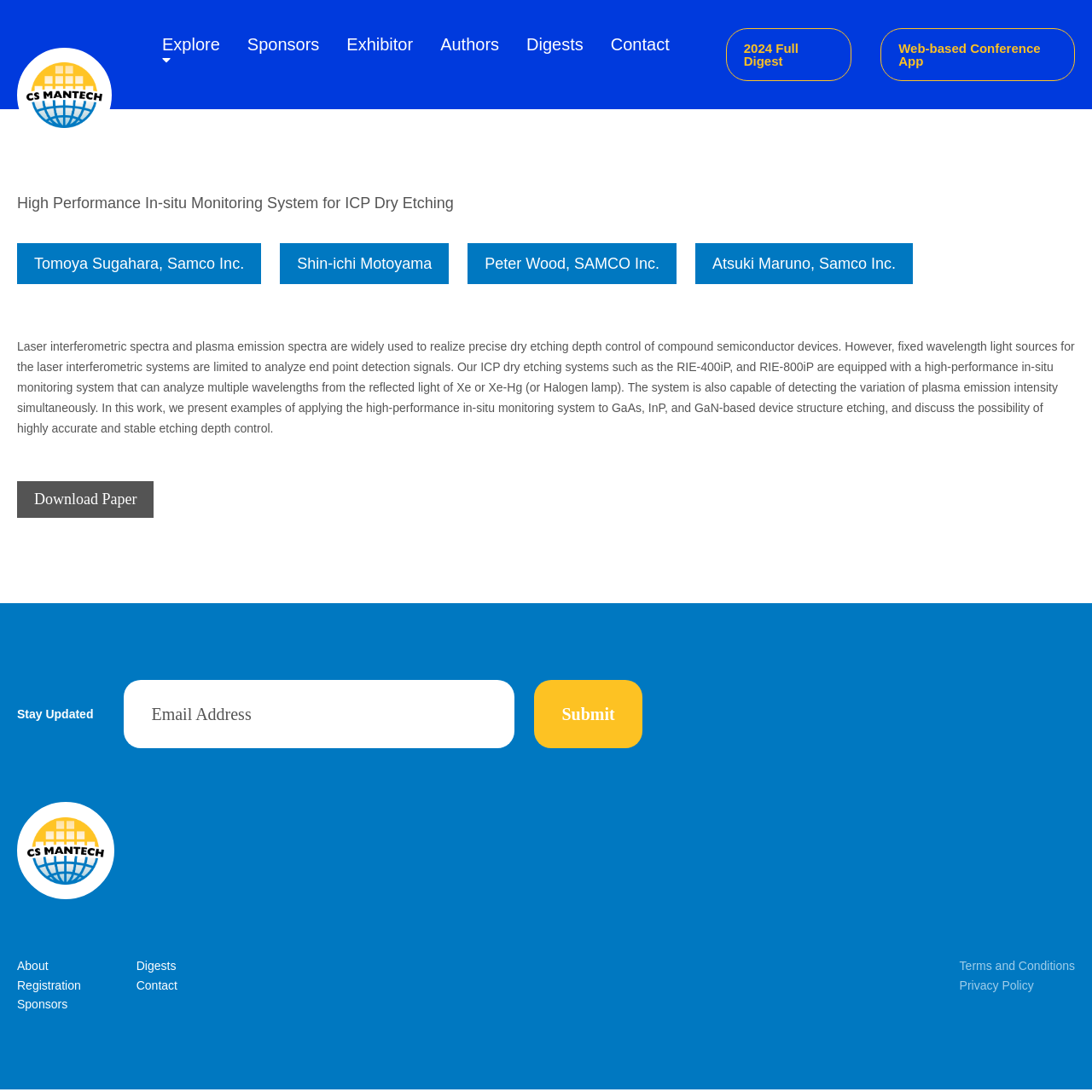What is the text of the first link on the top?
Examine the screenshot and reply with a single word or phrase.

Explore